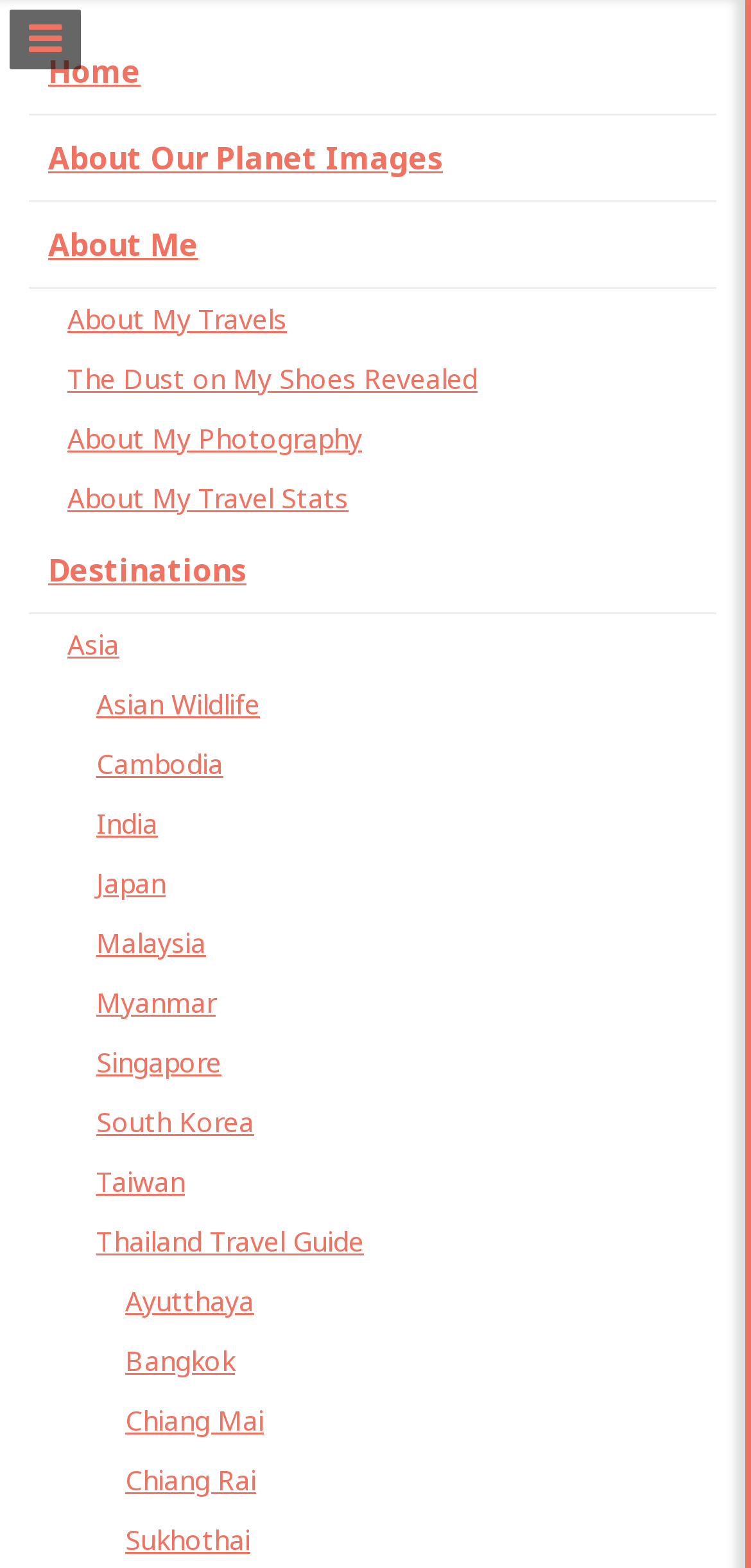Please give a concise answer to this question using a single word or phrase: 
How many links are under the 'Asia' category?

12